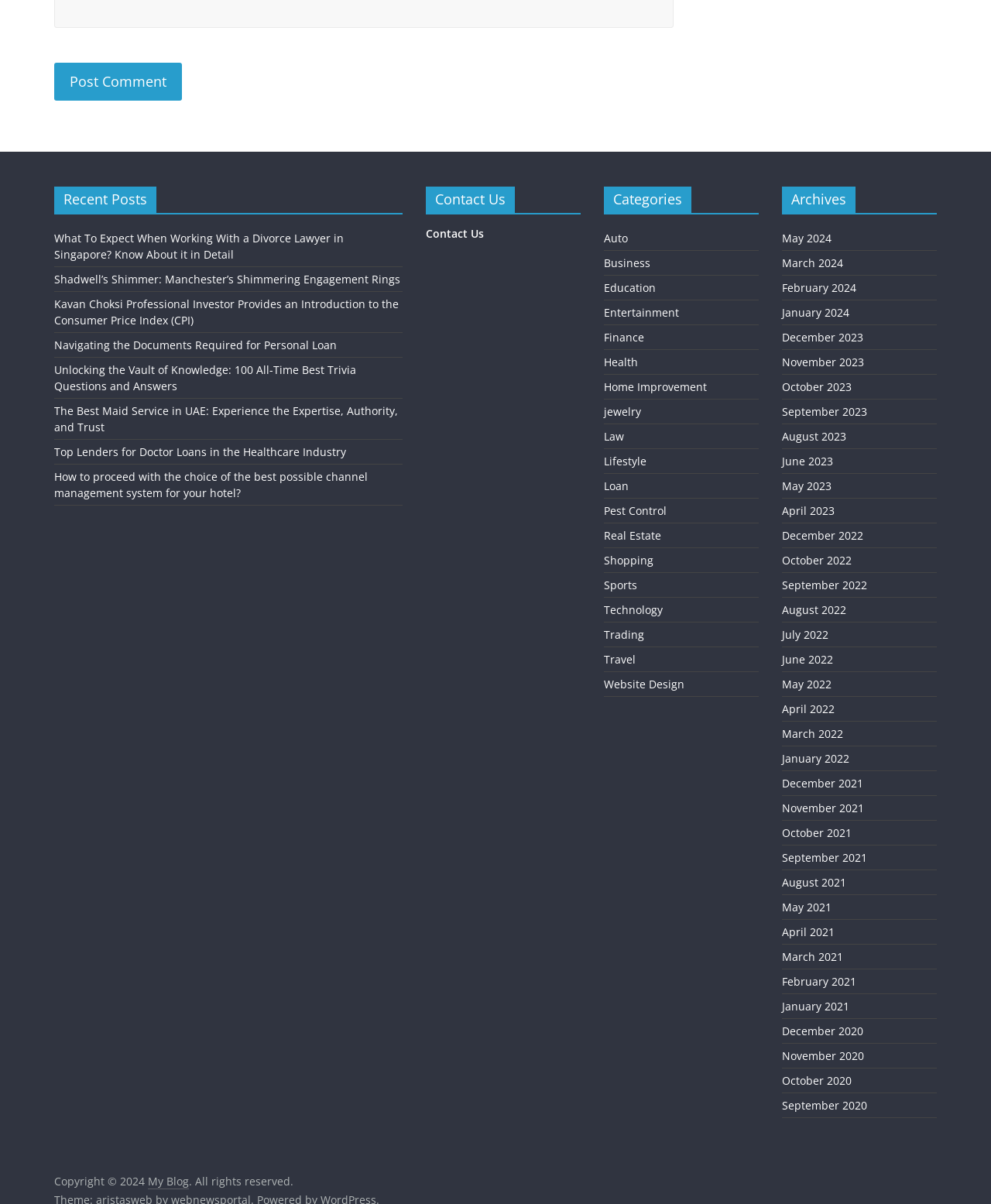Locate the bounding box coordinates of the element that needs to be clicked to carry out the instruction: "Read the article about working with a divorce lawyer in Singapore". The coordinates should be given as four float numbers ranging from 0 to 1, i.e., [left, top, right, bottom].

[0.055, 0.192, 0.347, 0.217]